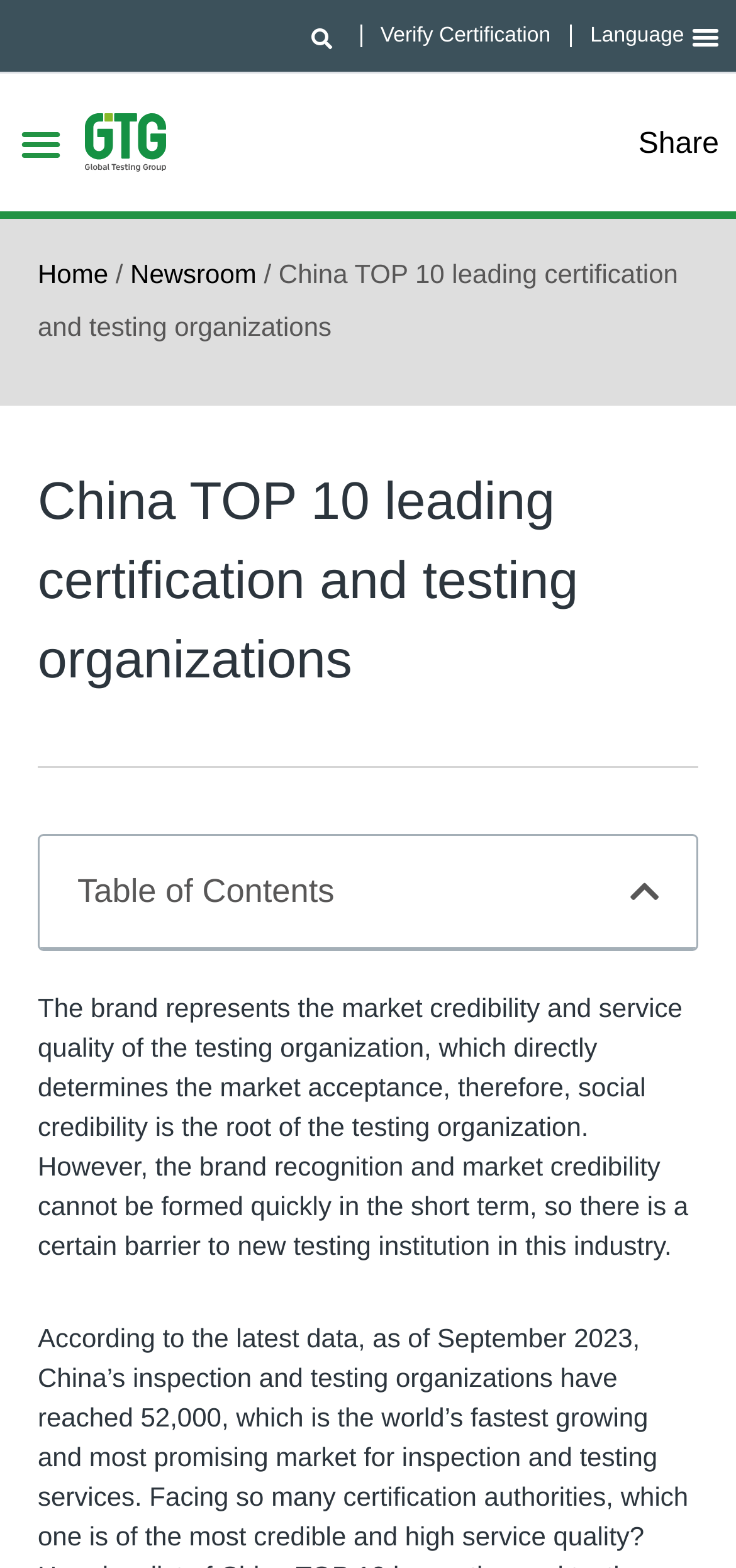Please specify the bounding box coordinates for the clickable region that will help you carry out the instruction: "Search for something".

[0.412, 0.006, 0.463, 0.04]